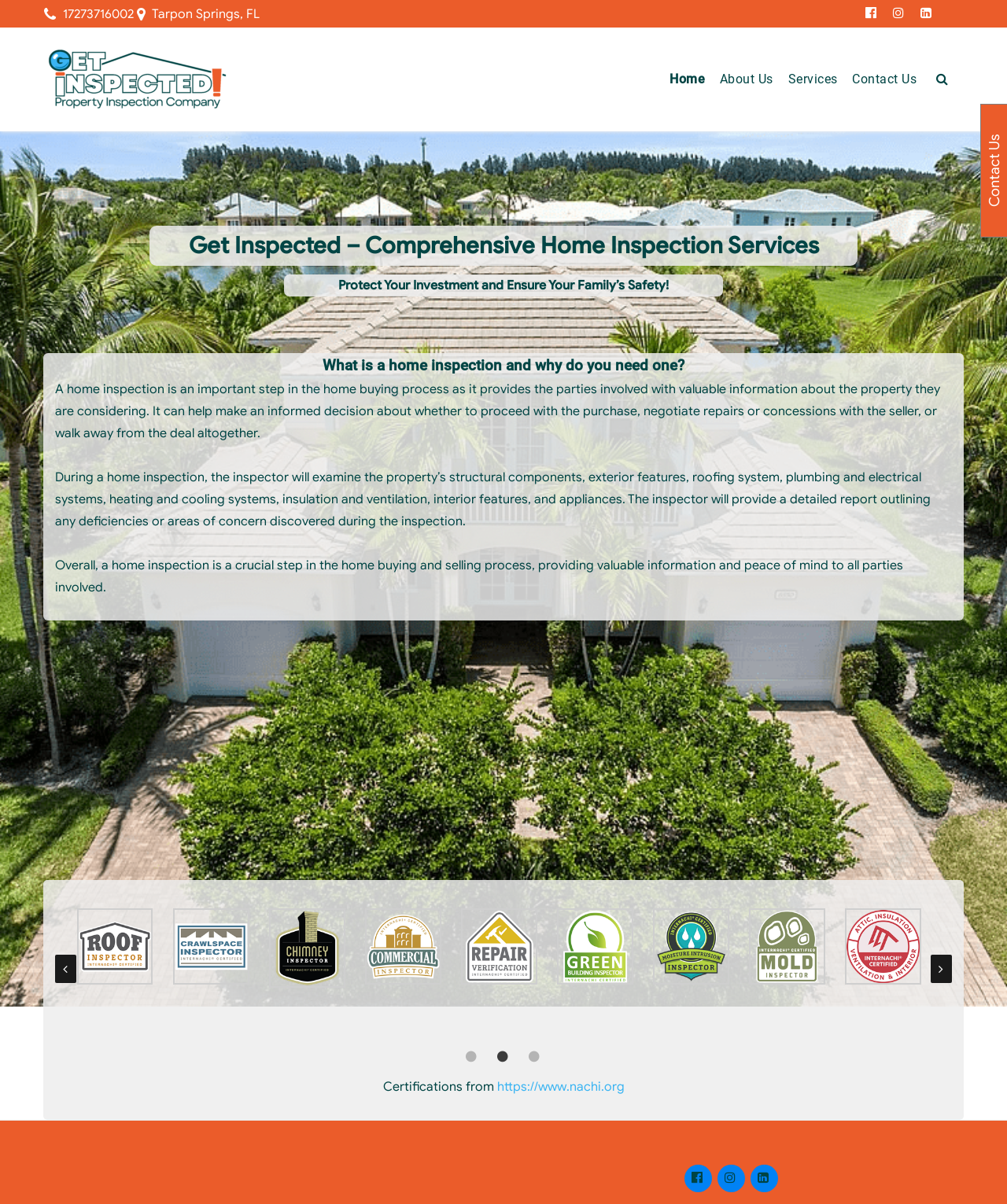Specify the bounding box coordinates of the region I need to click to perform the following instruction: "Click the Get Inspected button". The coordinates must be four float numbers in the range of 0 to 1, i.e., [left, top, right, bottom].

[0.055, 0.793, 0.076, 0.816]